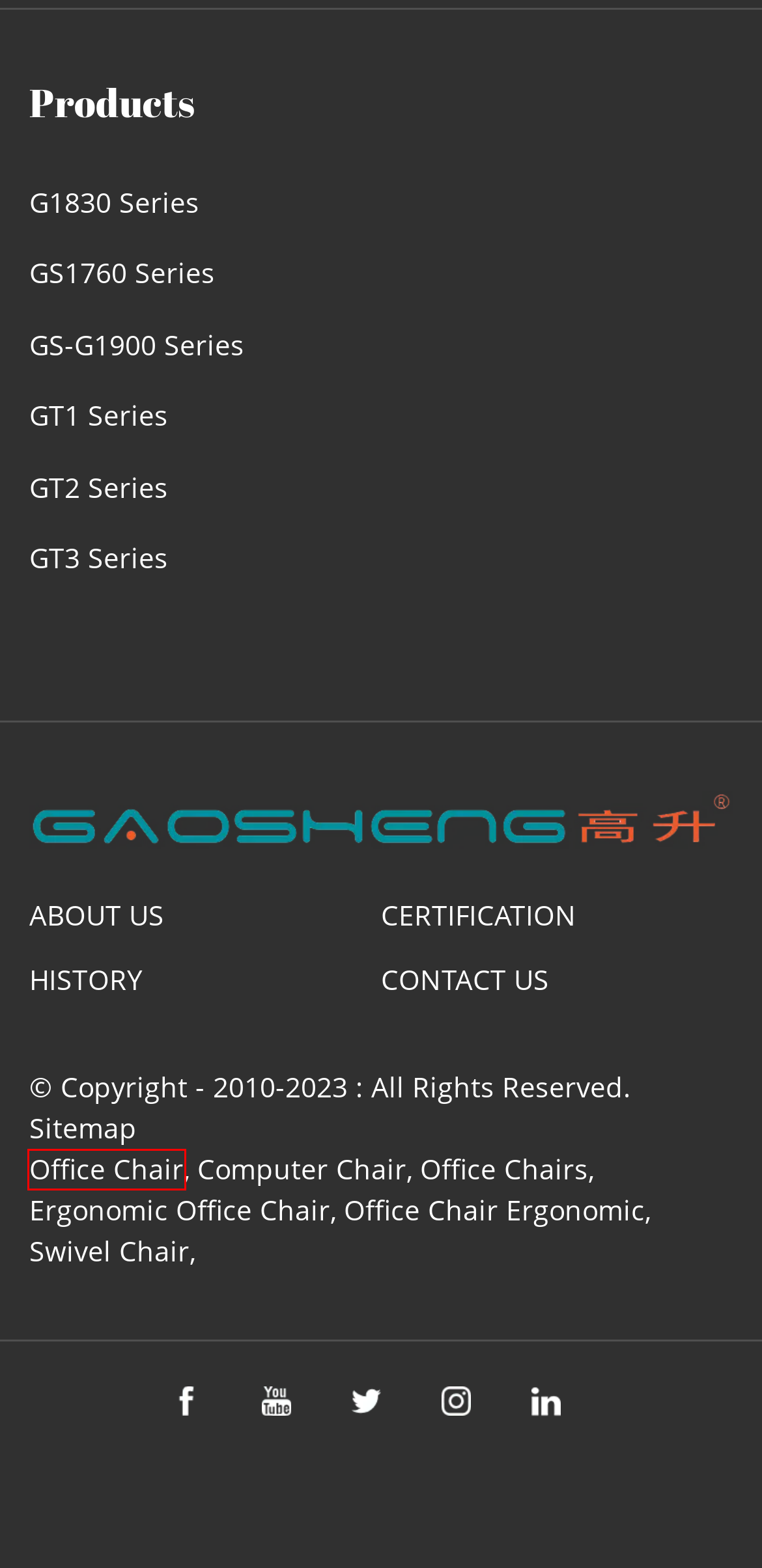You have a screenshot of a webpage with a red bounding box around an element. Choose the best matching webpage description that would appear after clicking the highlighted element. Here are the candidates:
A. High Quality Ergonomic Office Chair Manufacturers and Factory, Suppliers OEM Quotes | Gaosheng
B. Certification - Hong Kong Gao Sheng International Co., Ltd.
C. High Quality Swivel Chair Manufacturers and Factory, Suppliers OEM Quotes | Gaosheng
D. History - Hong Kong Gao Sheng International Co., Ltd.
E. High Quality Office Chair Manufacturers and Factory, Suppliers OEM Quotes | Gaosheng
F. High Quality Office Chairs Manufacturers and Factory, Suppliers OEM Quotes | Gaosheng
G. High Quality Computer Chair Manufacturers and Factory, Suppliers OEM Quotes | Gaosheng
H. High Quality Office Chair Ergonomic Manufacturers and Factory, Suppliers OEM Quotes | Gaosheng

E